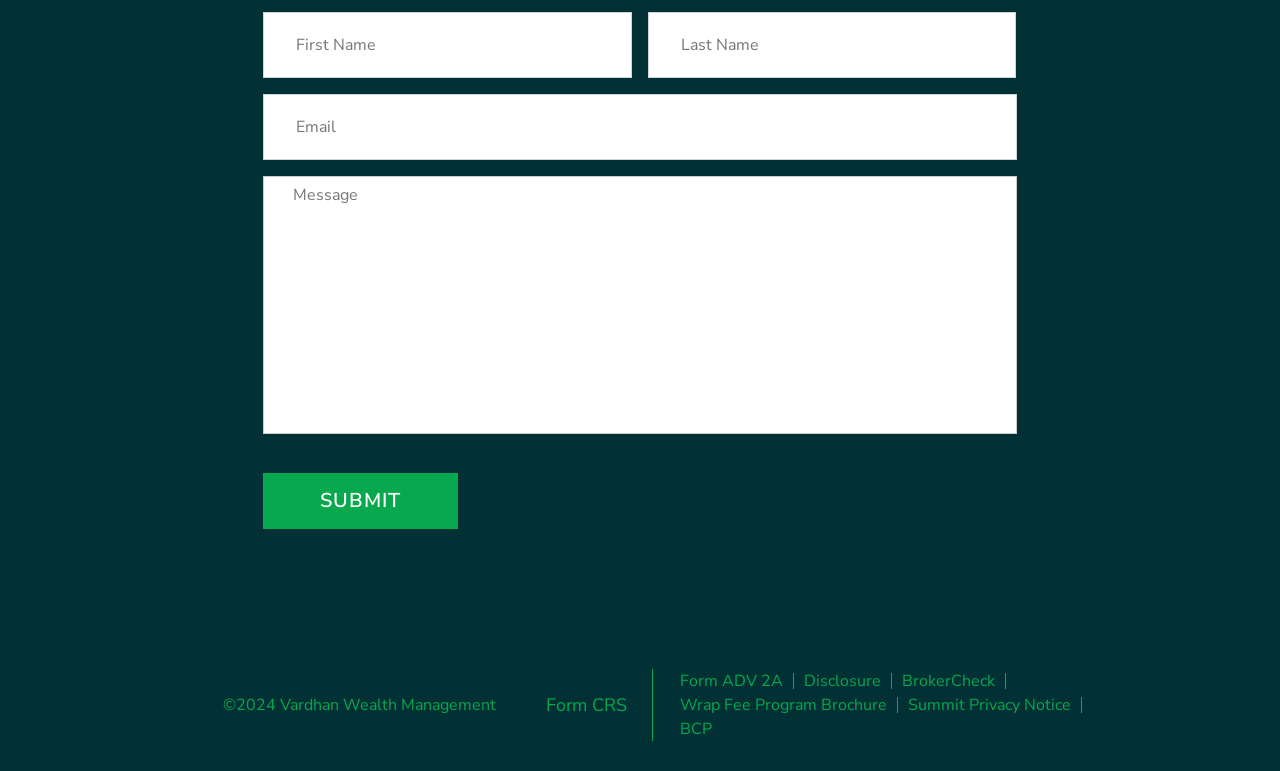Can you determine the bounding box coordinates of the area that needs to be clicked to fulfill the following instruction: "Enter message"?

[0.205, 0.228, 0.795, 0.563]